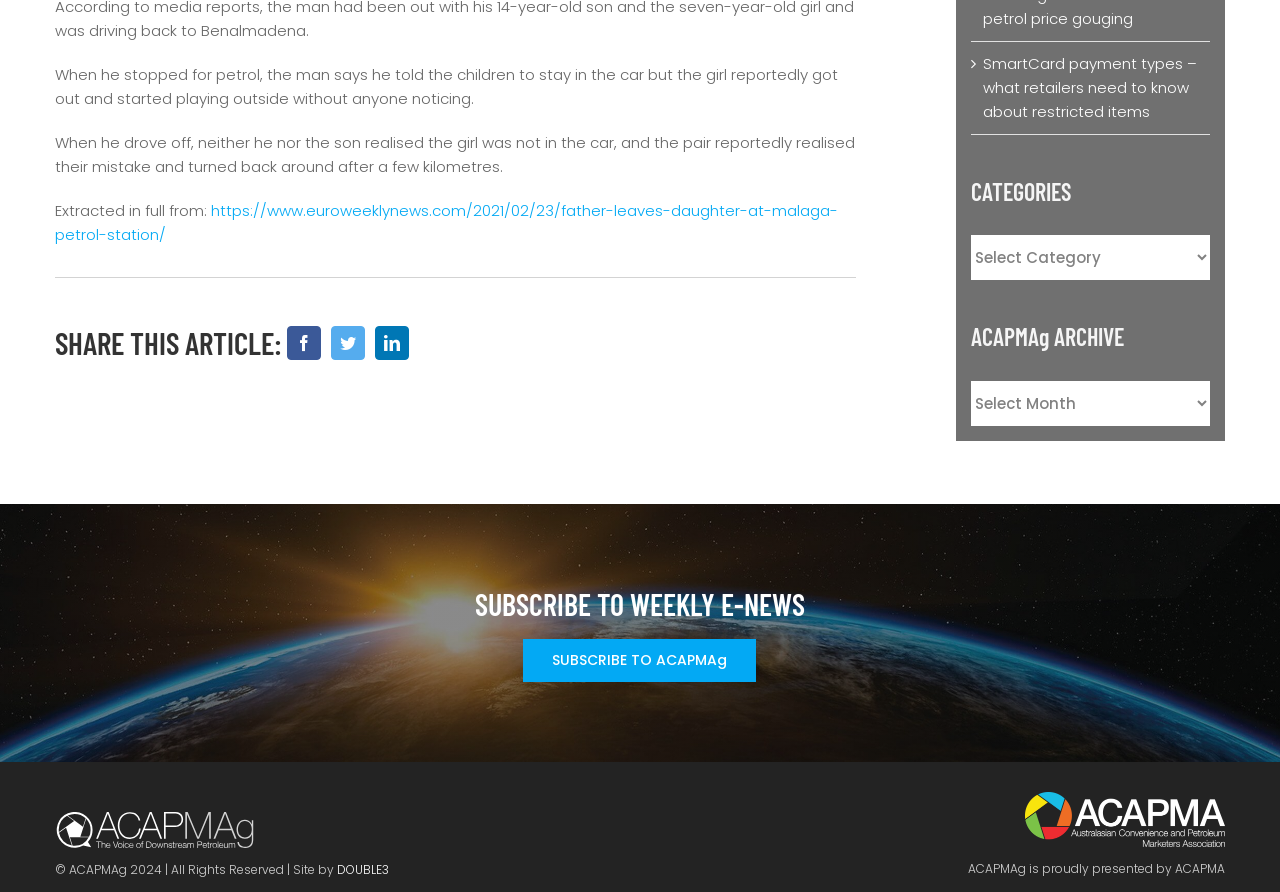What is the company that presented ACAPMAg?
Provide a thorough and detailed answer to the question.

According to the text at the bottom of the webpage, ACAPMAg is proudly presented by ACAPMA, indicating that ACAPMA is the company that presented ACAPMAg.